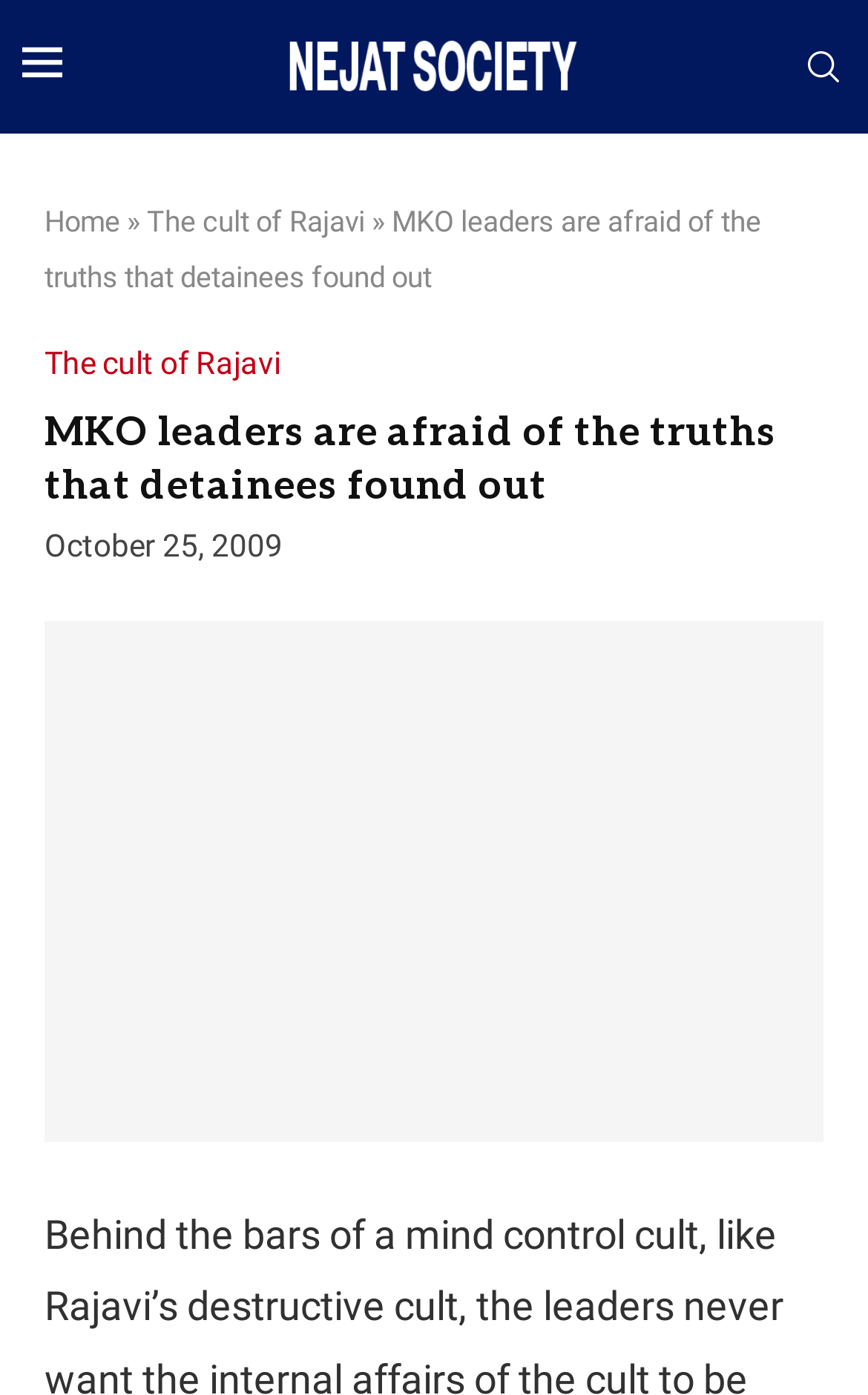Based on the element description aria-label="Search", identify the bounding box of the UI element in the given webpage screenshot. The coordinates should be in the format (top-left x, top-left y, bottom-right x, bottom-right y) and must be between 0 and 1.

[0.923, 0.037, 0.974, 0.063]